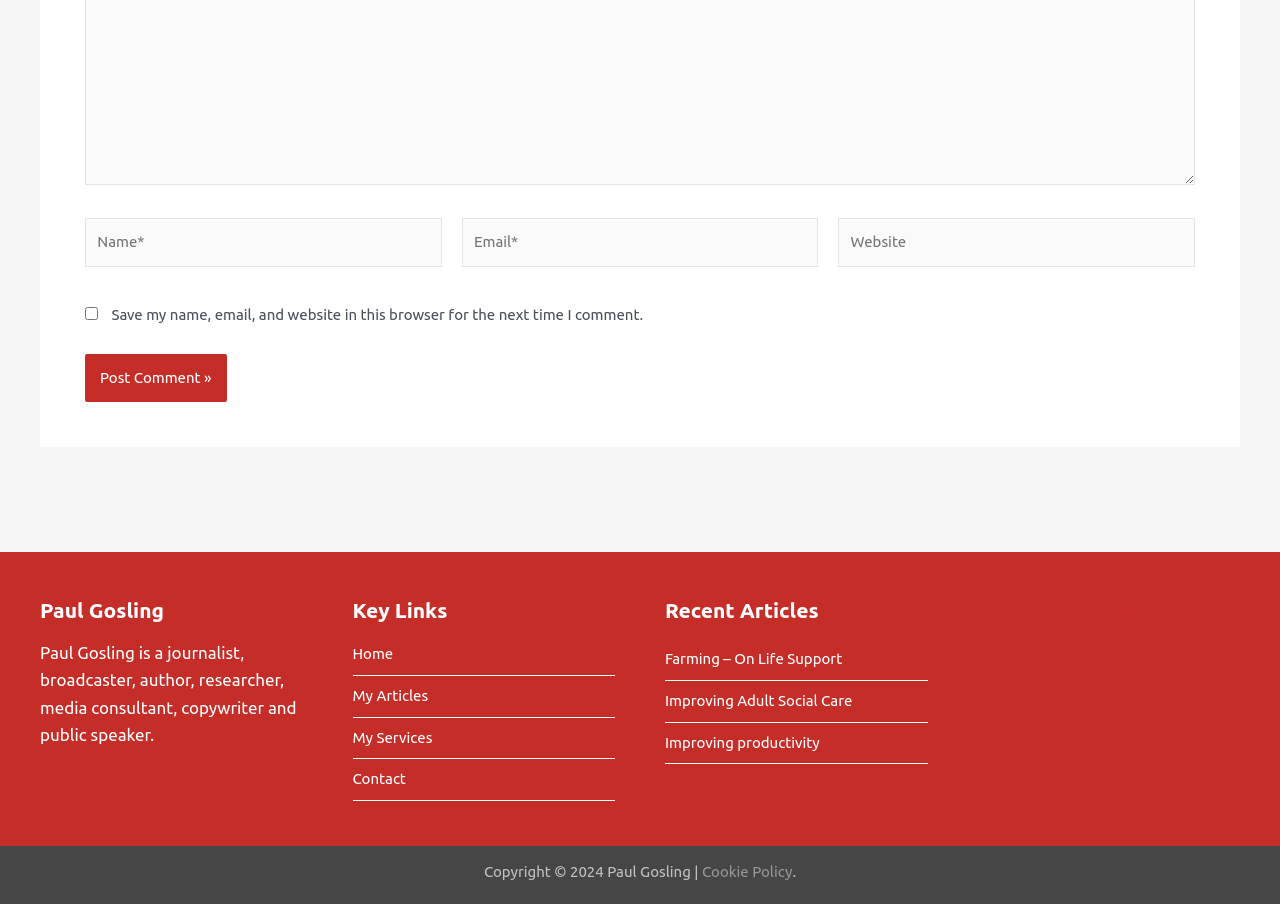Determine the bounding box coordinates of the region that needs to be clicked to achieve the task: "Input your email".

[0.361, 0.241, 0.639, 0.295]